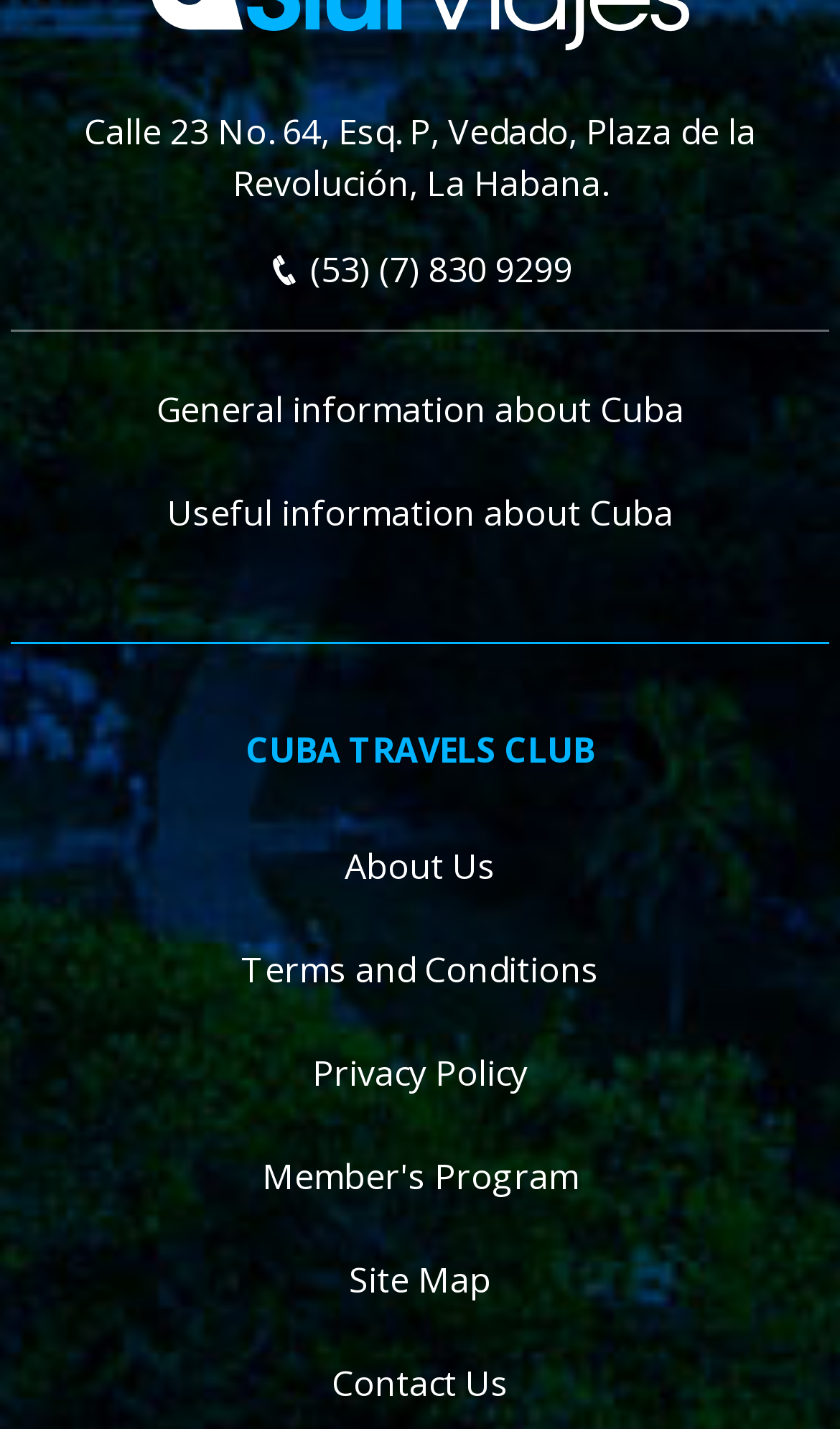What is the name of the travel club mentioned on the webpage?
Carefully analyze the image and provide a detailed answer to the question.

I found the name of the travel club by looking at the heading element with the bounding box coordinates [0.013, 0.449, 0.987, 0.539], which contains the name of the travel club.